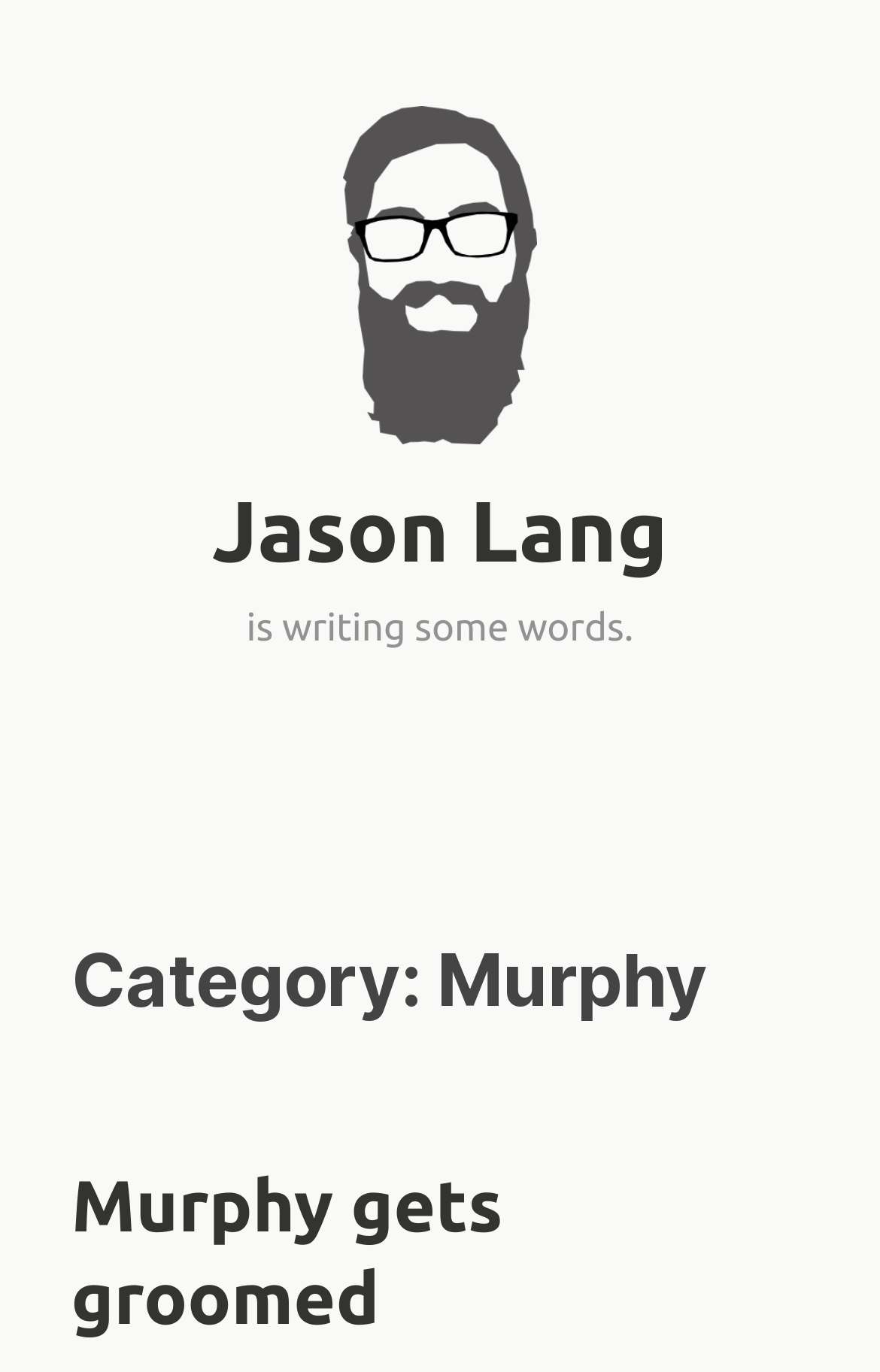Find the bounding box coordinates of the UI element according to this description: "Murphy gets groomed".

[0.081, 0.85, 0.571, 0.977]